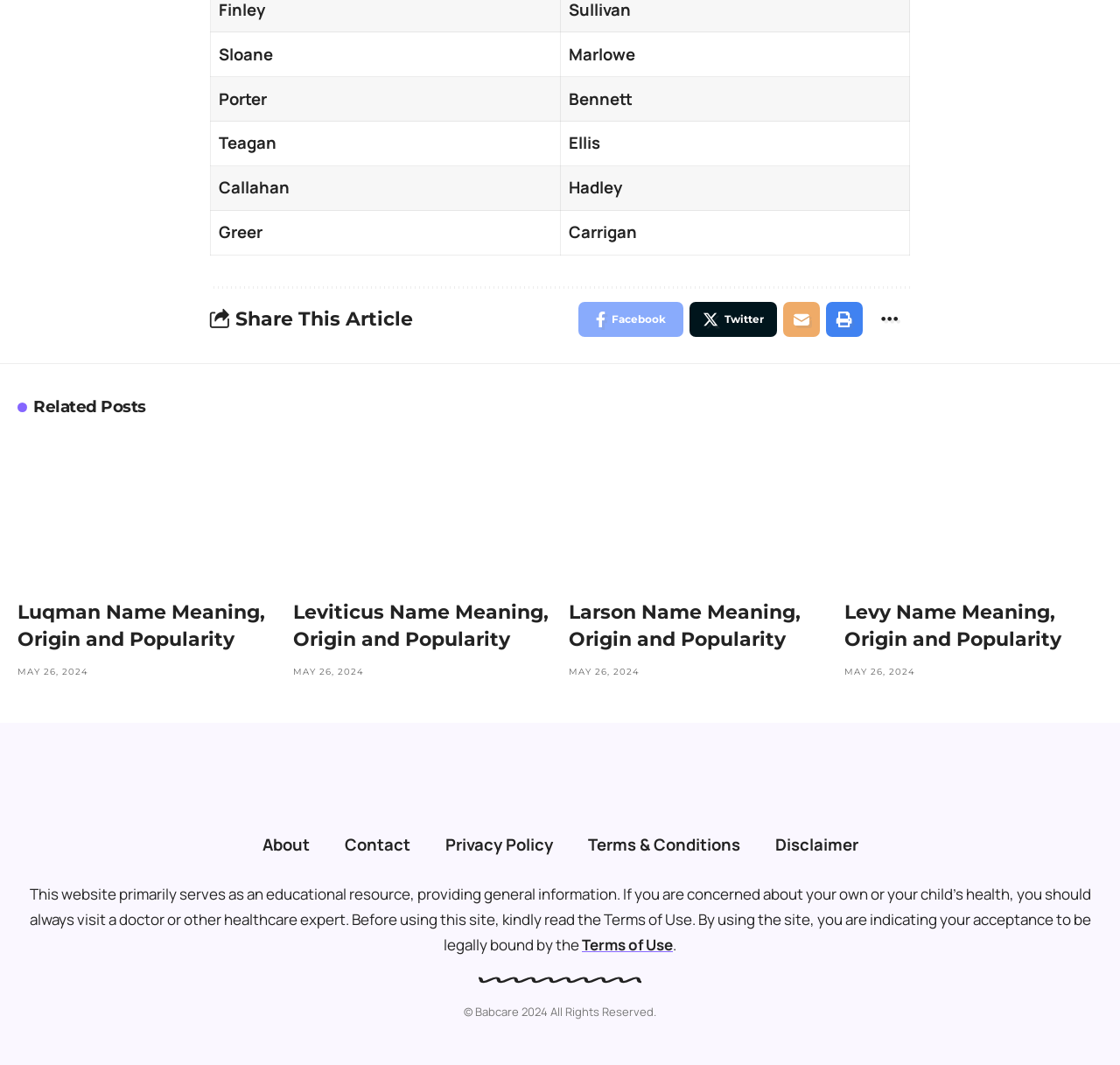Using the description: "Privacy Policy", identify the bounding box of the corresponding UI element in the screenshot.

[0.382, 0.774, 0.509, 0.812]